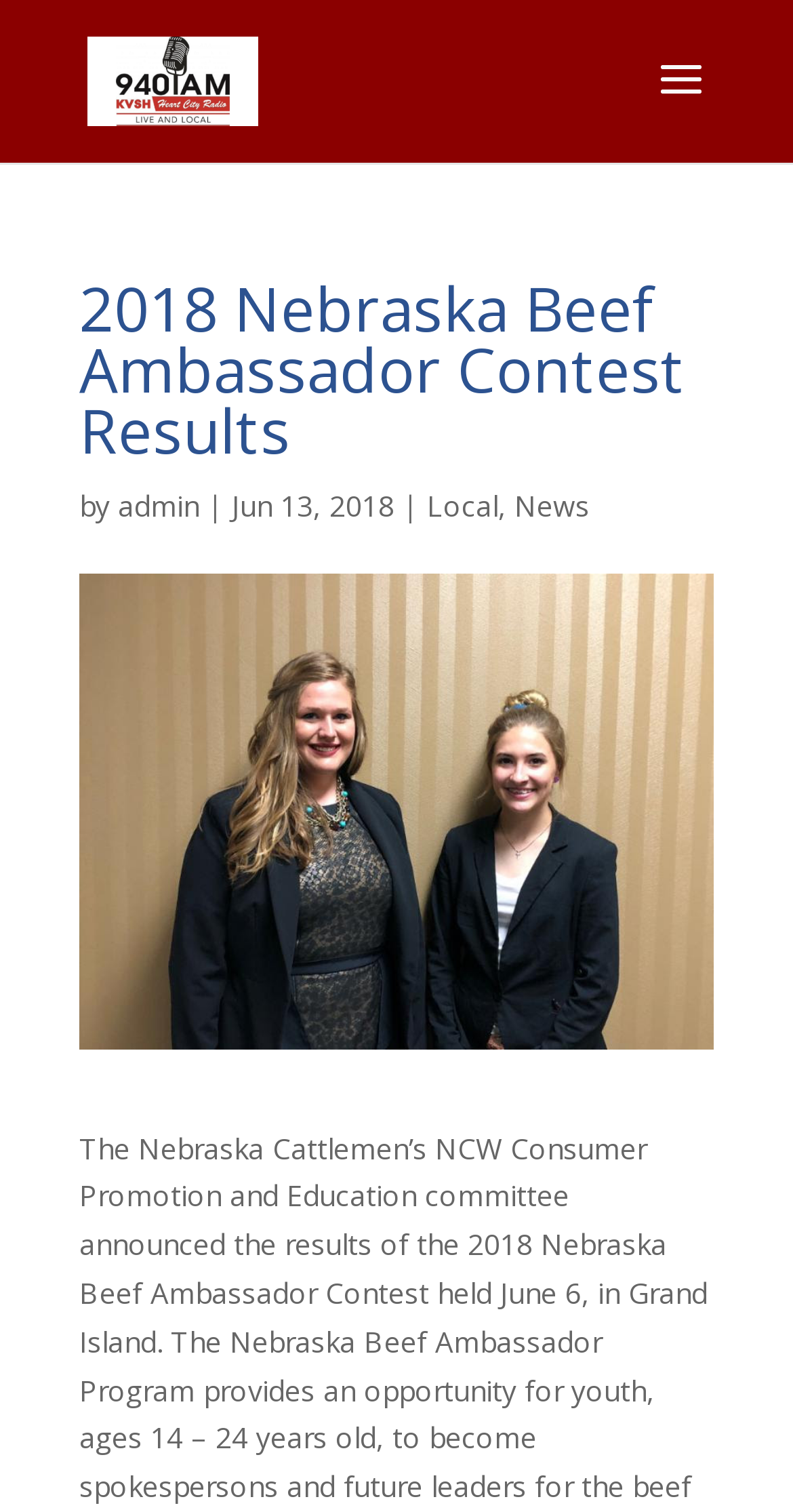For the element described, predict the bounding box coordinates as (top-left x, top-left y, bottom-right x, bottom-right y). All values should be between 0 and 1. Element description: alt="KVSH"

[0.11, 0.041, 0.327, 0.063]